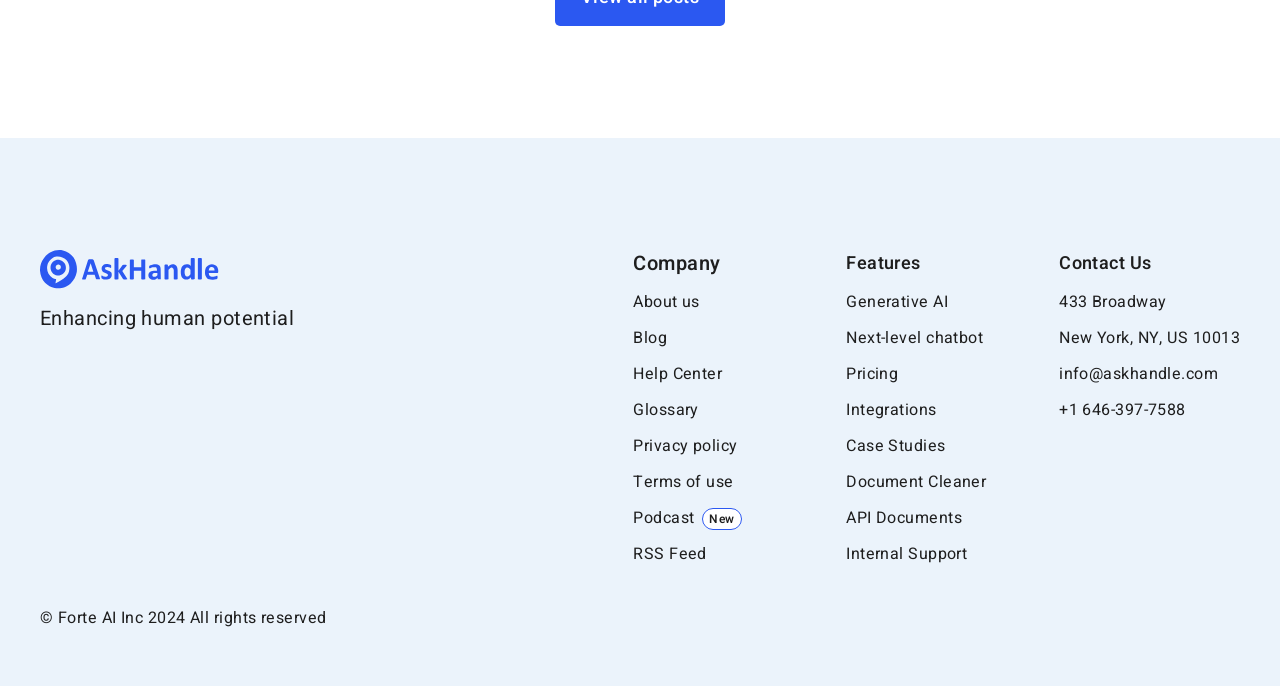What is the link to the company's blog?
Give a one-word or short-phrase answer derived from the screenshot.

Blog